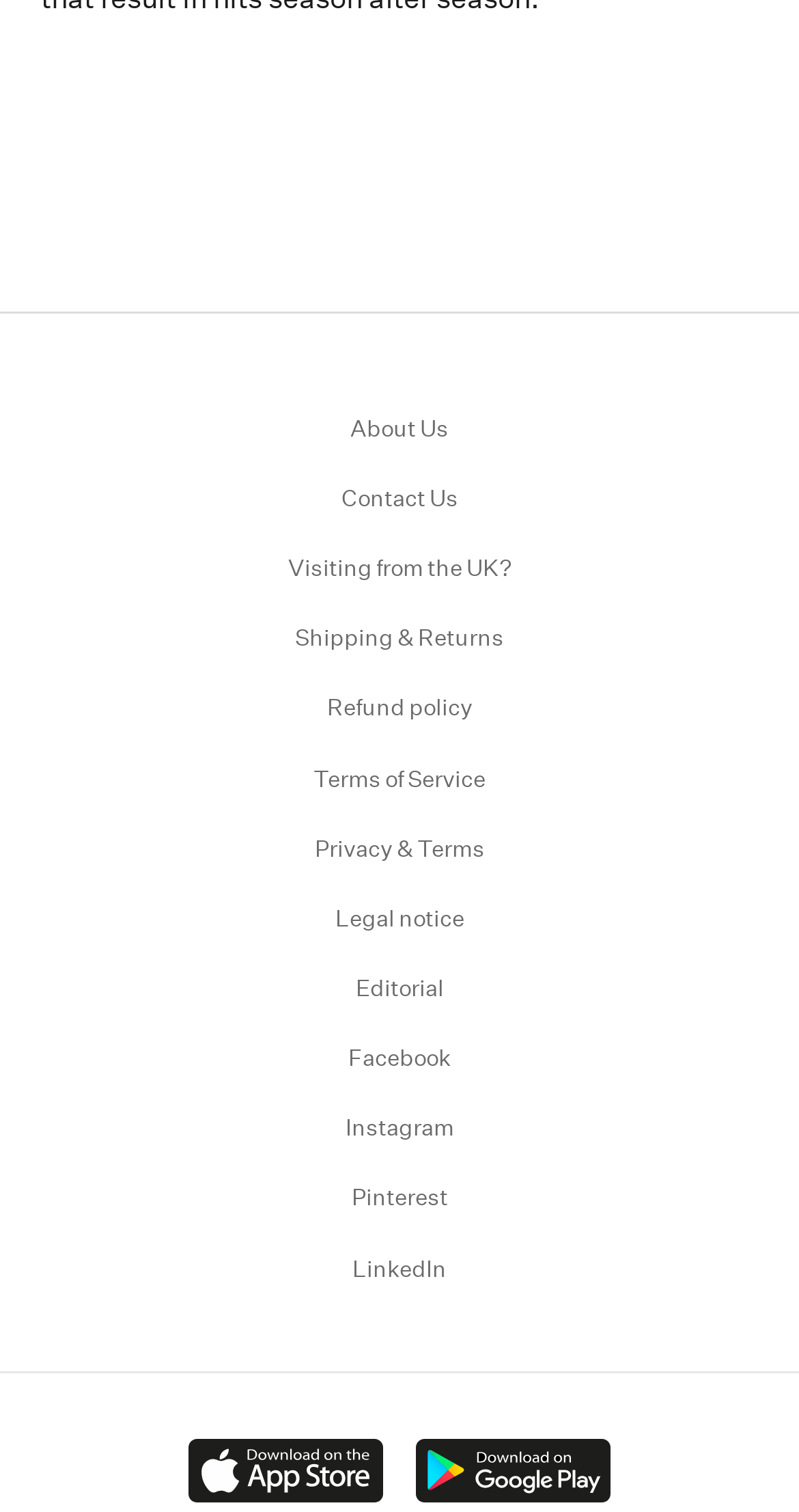Locate the bounding box coordinates of the element that should be clicked to execute the following instruction: "View about us page".

[0.438, 0.274, 0.562, 0.294]